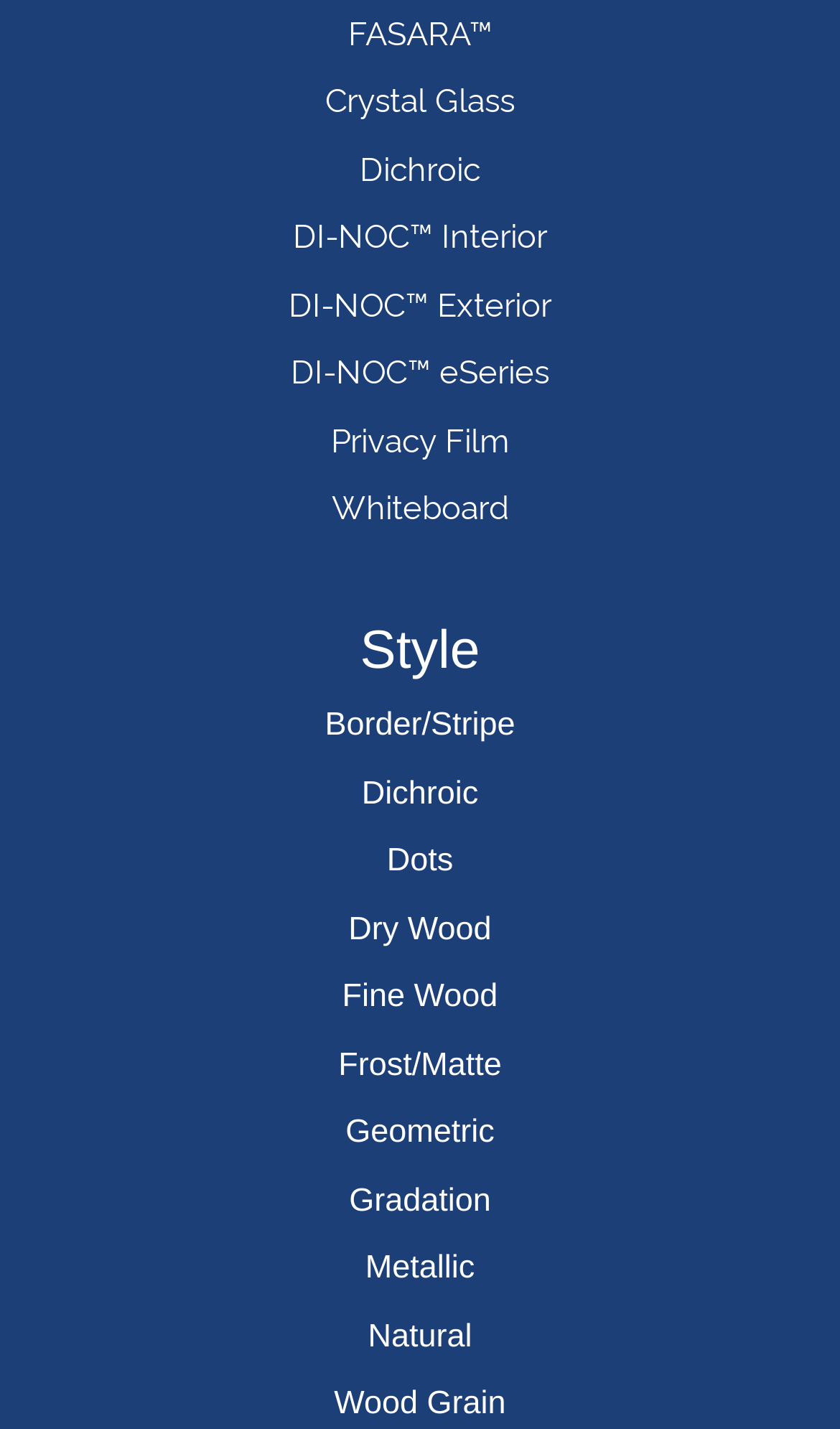Bounding box coordinates should be in the format (top-left x, top-left y, bottom-right x, bottom-right y) and all values should be floating point numbers between 0 and 1. Determine the bounding box coordinate for the UI element described as: Dots

[0.46, 0.59, 0.54, 0.616]